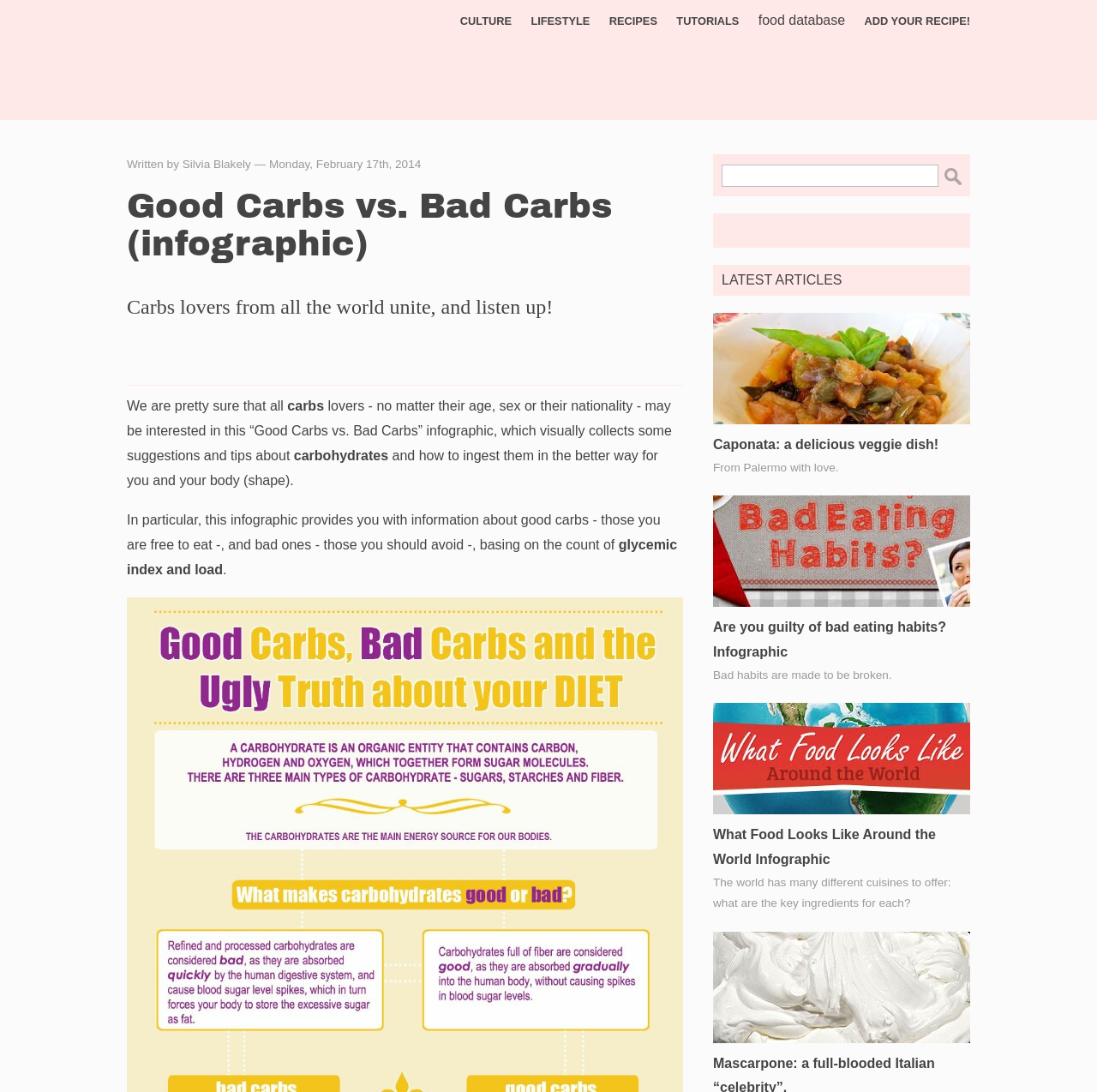Use a single word or phrase to answer the question:
How many categories are listed in the top menu?

4